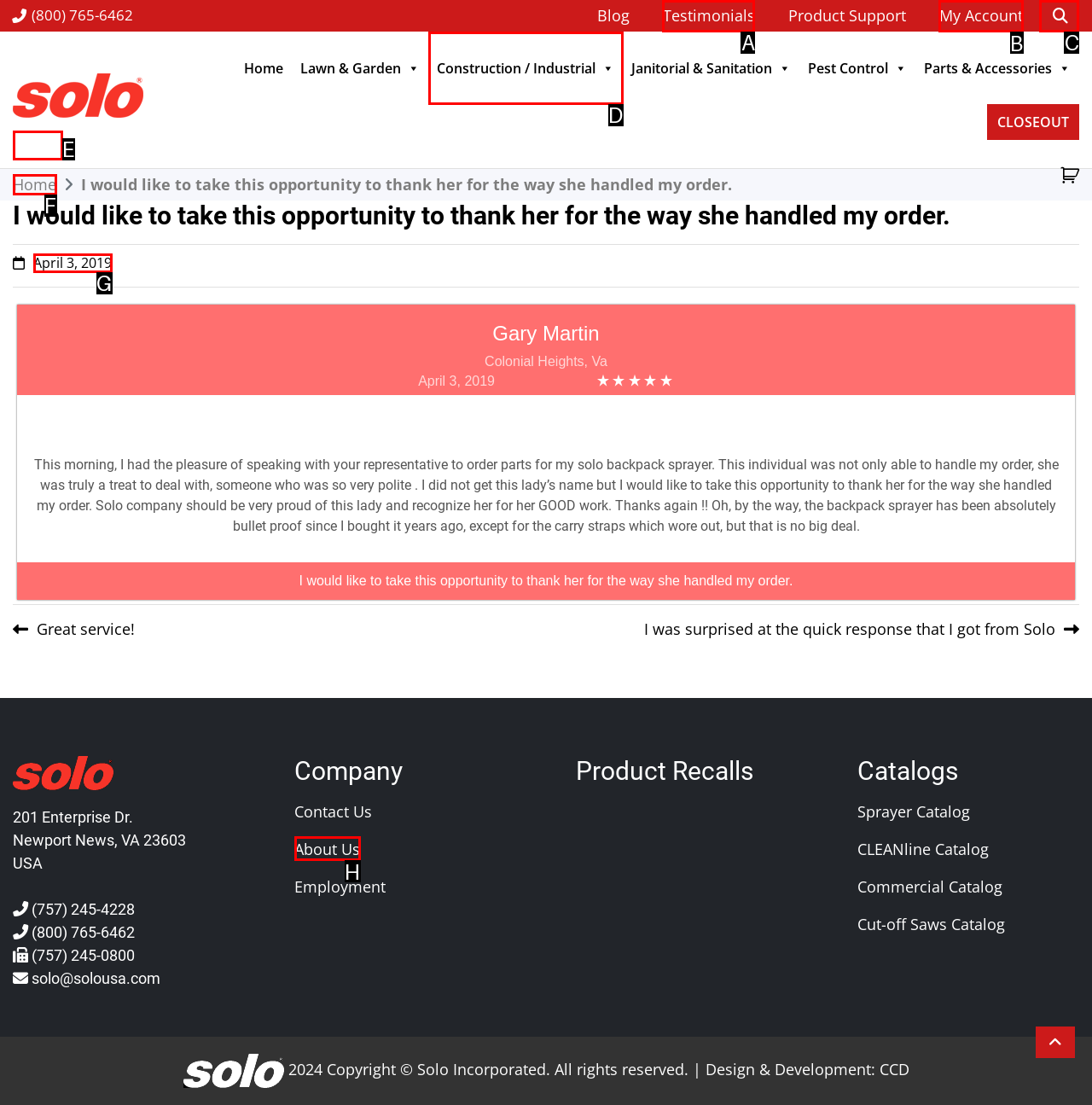Choose the HTML element that needs to be clicked for the given task: visit my account Respond by giving the letter of the chosen option.

B